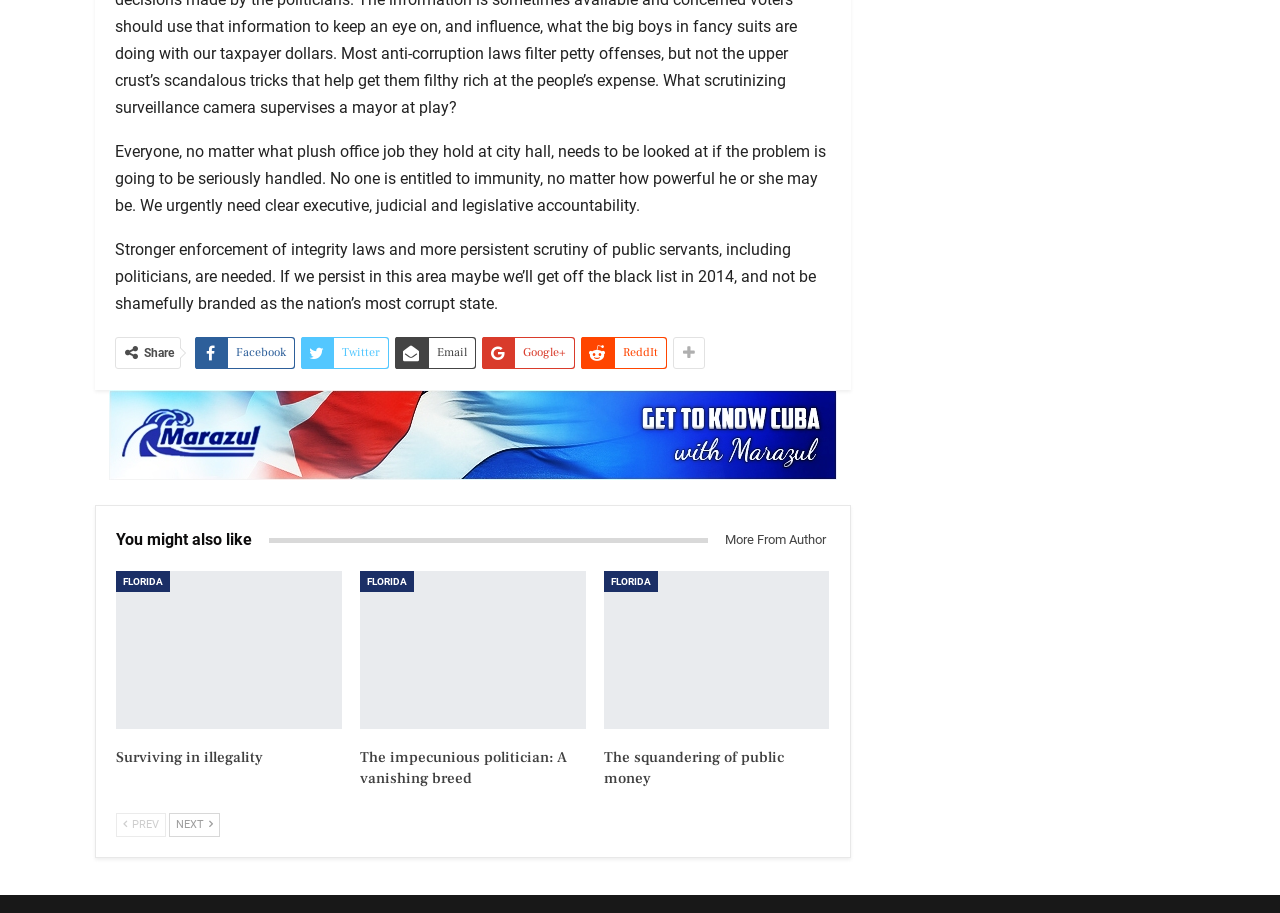Show the bounding box coordinates for the HTML element described as: "alt="Marazul slim"".

[0.085, 0.467, 0.654, 0.484]